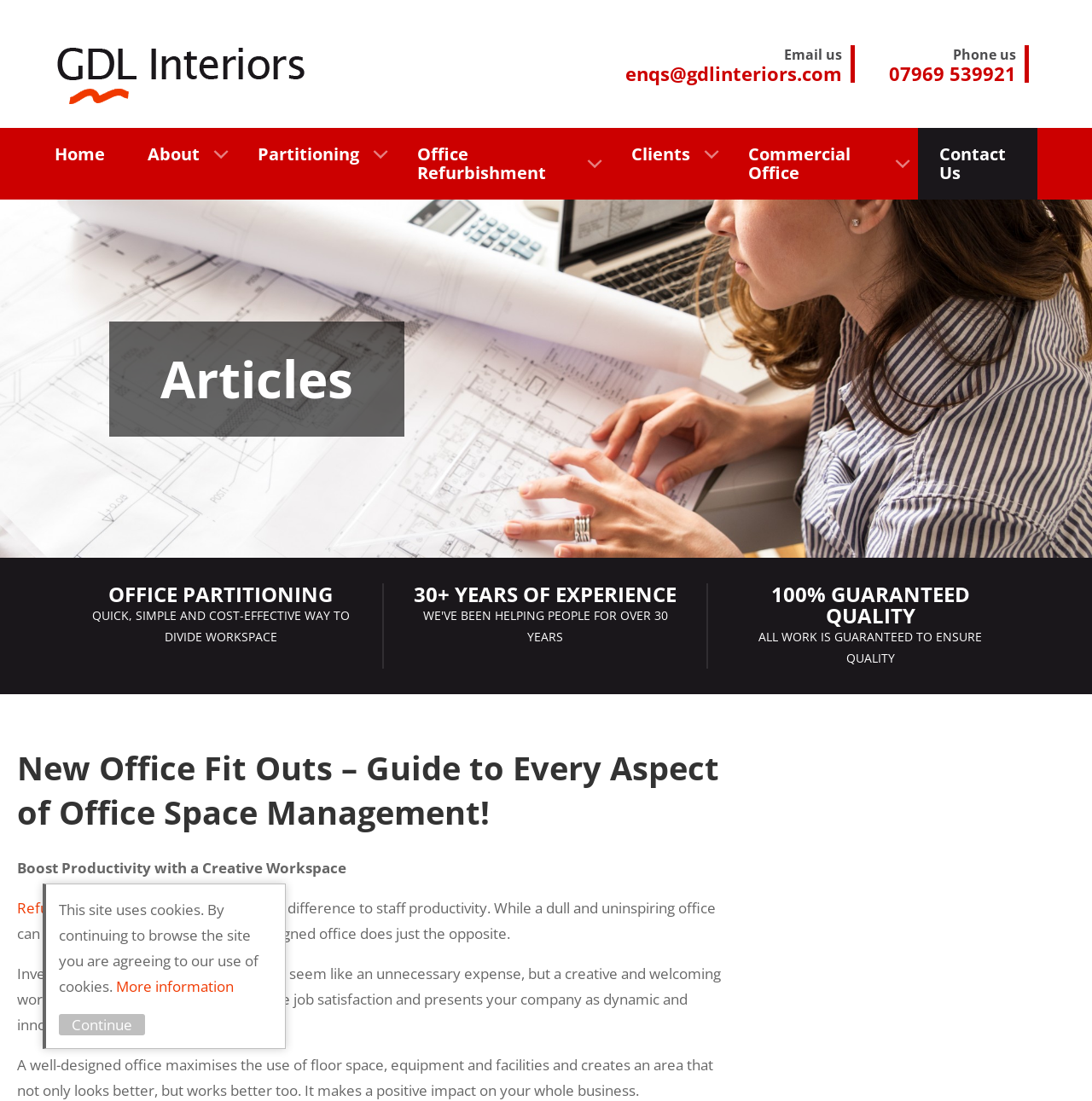Provide the bounding box coordinates in the format (top-left x, top-left y, bottom-right x, bottom-right y). All values are floating point numbers between 0 and 1. Determine the bounding box coordinate of the UI element described as: Refurbishing your office

[0.016, 0.816, 0.162, 0.834]